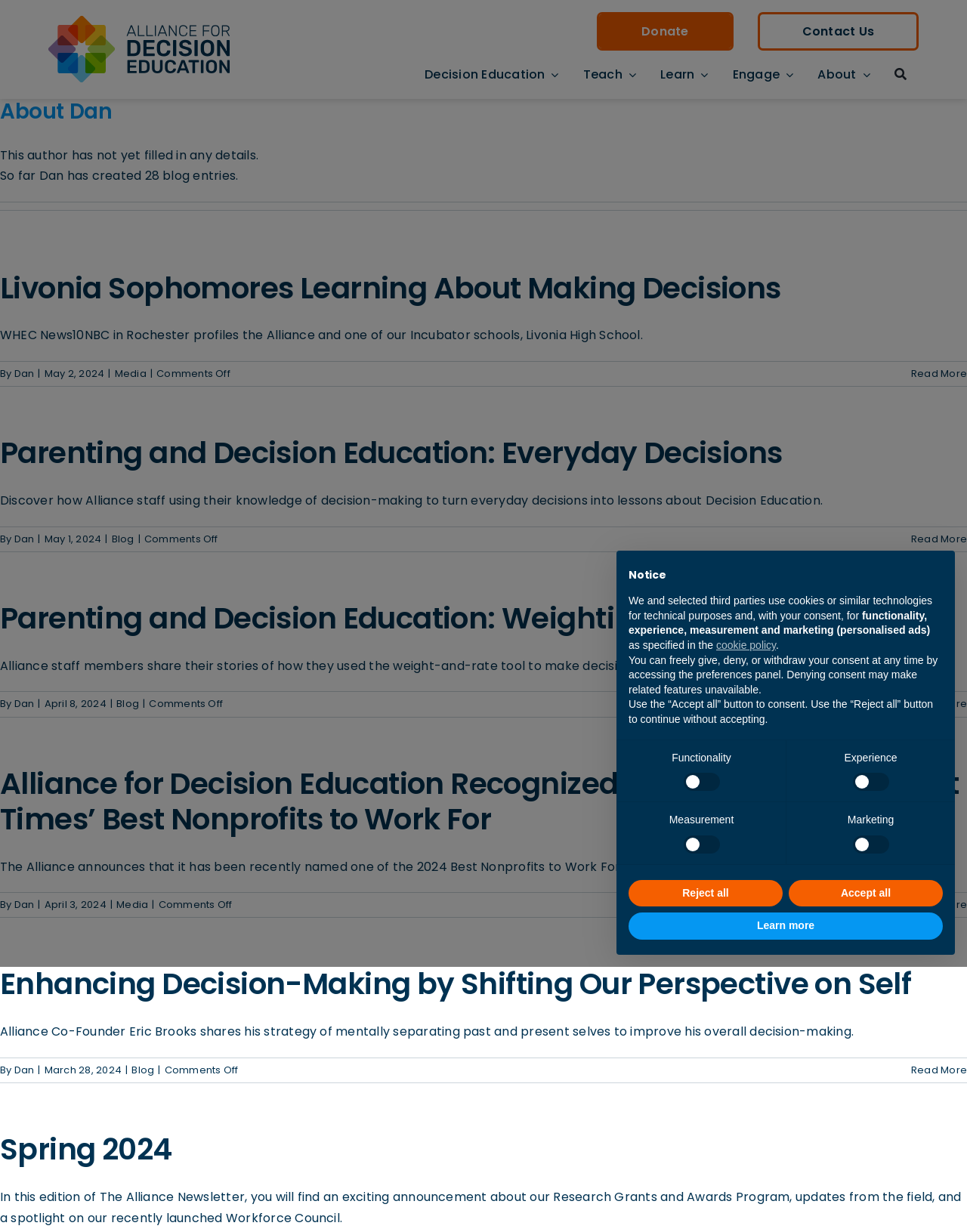Respond to the question with just a single word or phrase: 
Who is the author of the latest article?

Dan